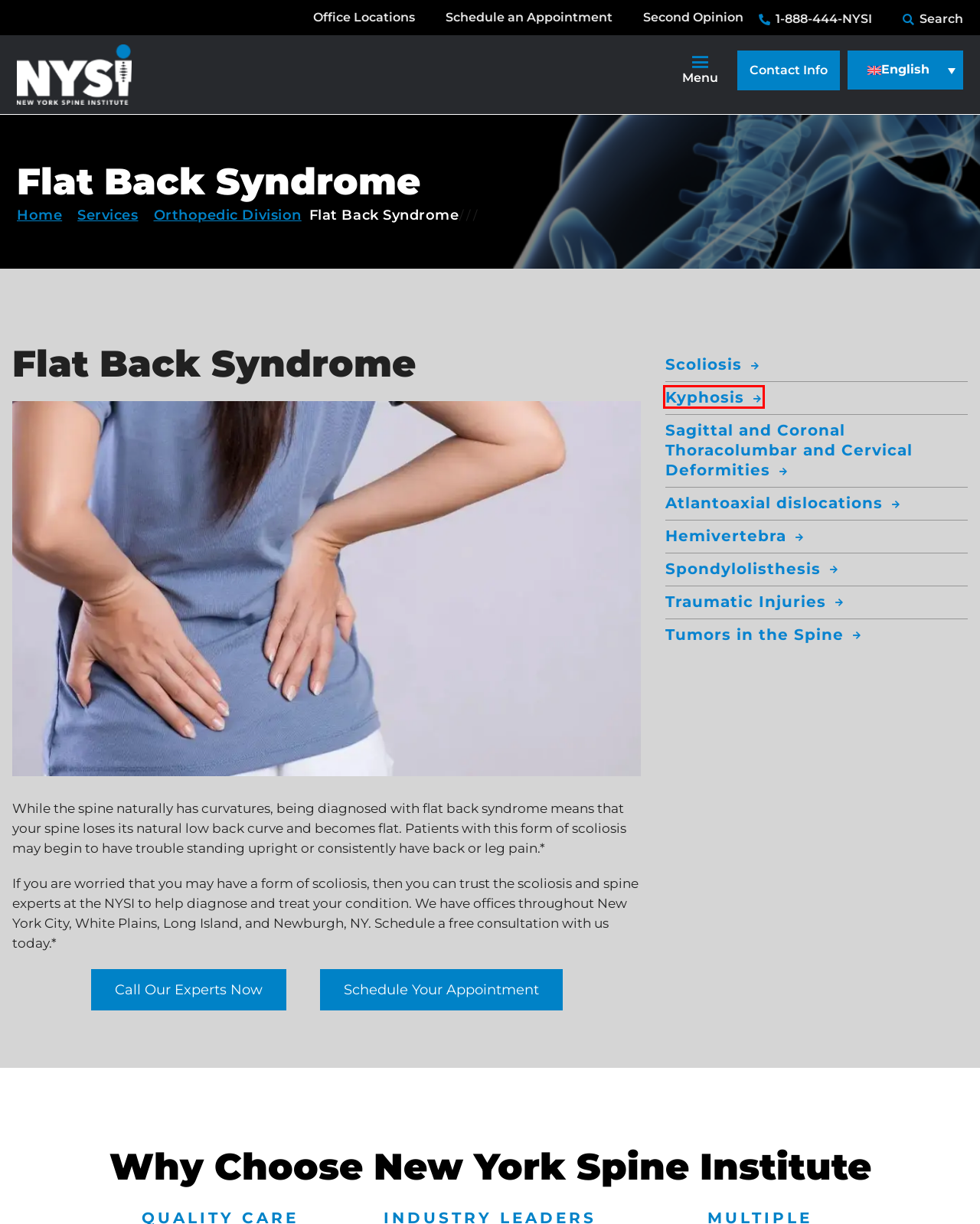Given a screenshot of a webpage with a red bounding box highlighting a UI element, choose the description that best corresponds to the new webpage after clicking the element within the red bounding box. Here are your options:
A. Our Locations | New York Spine Institute
B. Kyphosis Treatment | Kyphosis Doctor | NYSI
C. Spondylolisthesis Treatment NYC | New York Spine Institute
D. Spinal Tumor Treatment | Orthopedic Division | NYSI
E. Scoliosis Treatment in NYC | New York Spine Institute
F. New York Spine Institute Services | View Our Divisions
G. Orthopedic Surgeons & Care | NYSI Orthopedic Specialists
H. Sagittal/Coronal Thoracolumbar Deformity Treatment | NYSI

B